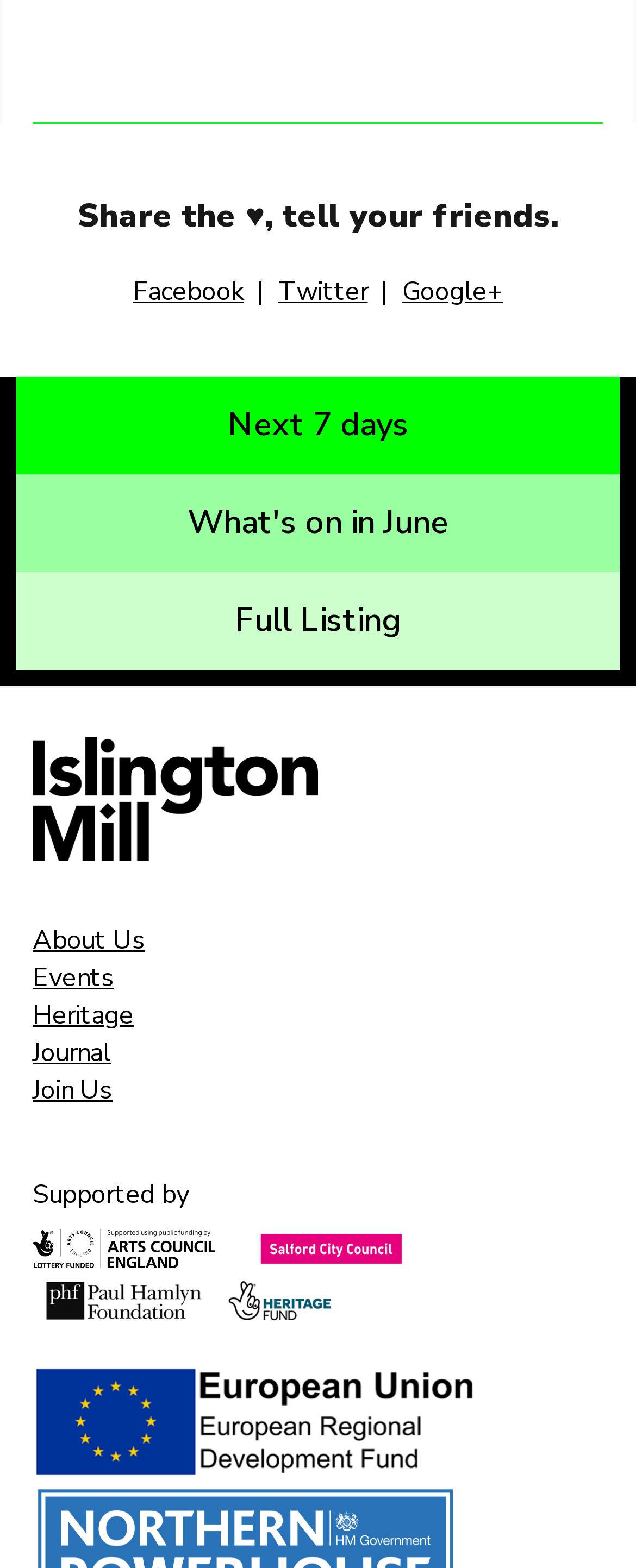Please provide a short answer using a single word or phrase for the question:
What is the last menu item in the navigation menu?

Join Us